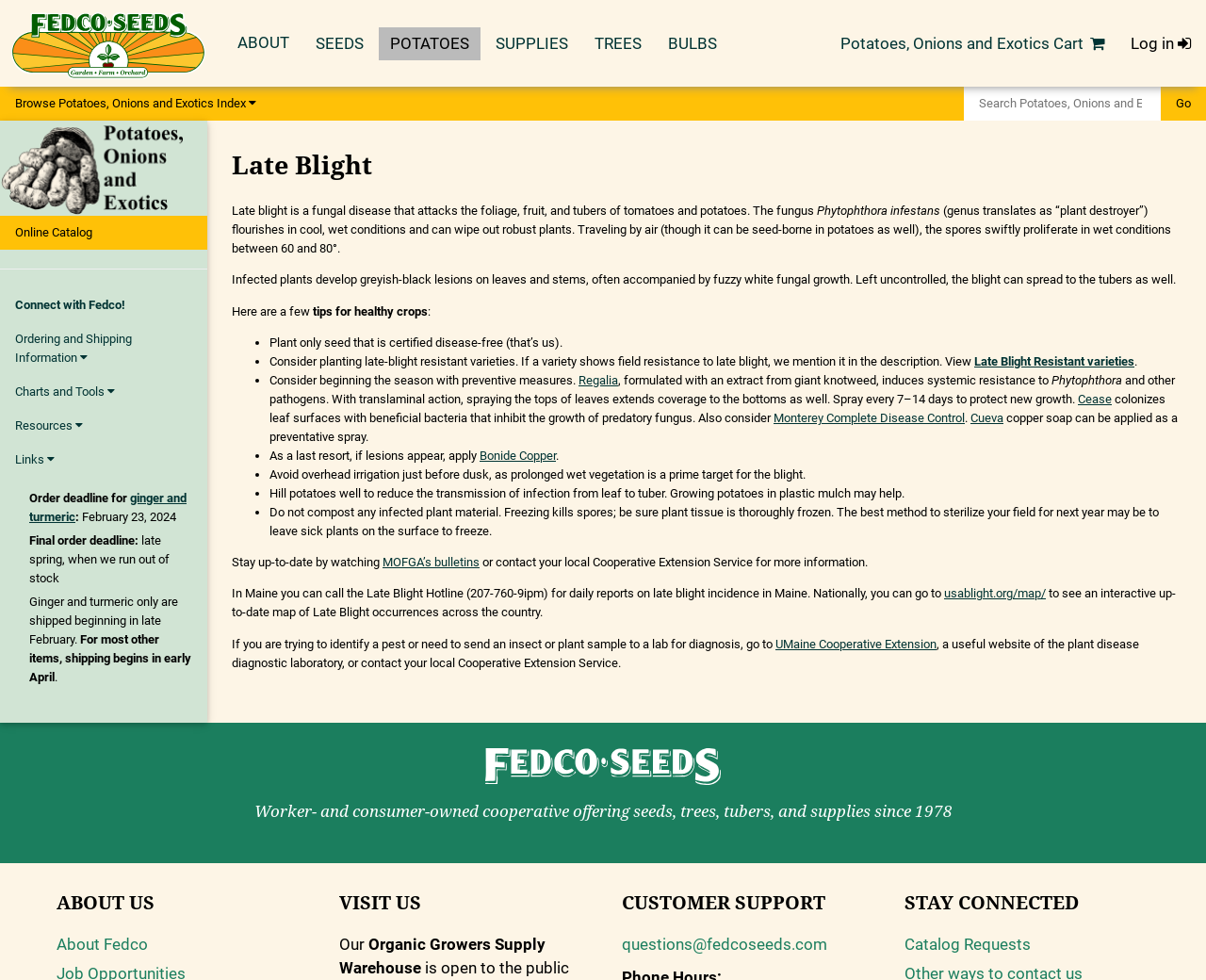Describe all the significant parts and information present on the webpage.

The webpage is about Late Blight, a fungal disease that affects potatoes, onions, and exotics. At the top, there is a navigation menu with links to "Home", "ABOUT", "SEEDS", "POTATOES", "SUPPLIES", "TREES", "BULBS", and a cart icon. On the right side, there is a search box and a "Log in" button.

Below the navigation menu, there is a main section with a heading "Late Blight" and a brief description of the disease. The text explains that Late Blight is a fungal disease that attacks the foliage, fruit, and tubers of tomatoes and potatoes, and provides information on how it spreads and its effects on plants.

The webpage then provides several tips for healthy crops, including planting disease-free seeds, considering late-blight resistant varieties, and using preventive measures such as spraying with Regalia or Cease. It also advises on how to manage the disease if it appears, including applying Bonide Copper and avoiding overhead irrigation.

Additionally, the webpage provides resources for staying up-to-date on Late Blight occurrences, including links to MOFGA's bulletins, the Late Blight Hotline, and usablight.org. It also mentions the UMaine Cooperative Extension as a useful resource for identifying pests and diagnosing plant diseases.

At the bottom of the page, there is a section with a heading "ABOUT US" and a brief description of Fedco Seeds, a worker- and consumer-owned cooperative that offers seeds, trees, tubers, and supplies. There is also a link to "About Fedco" for more information.